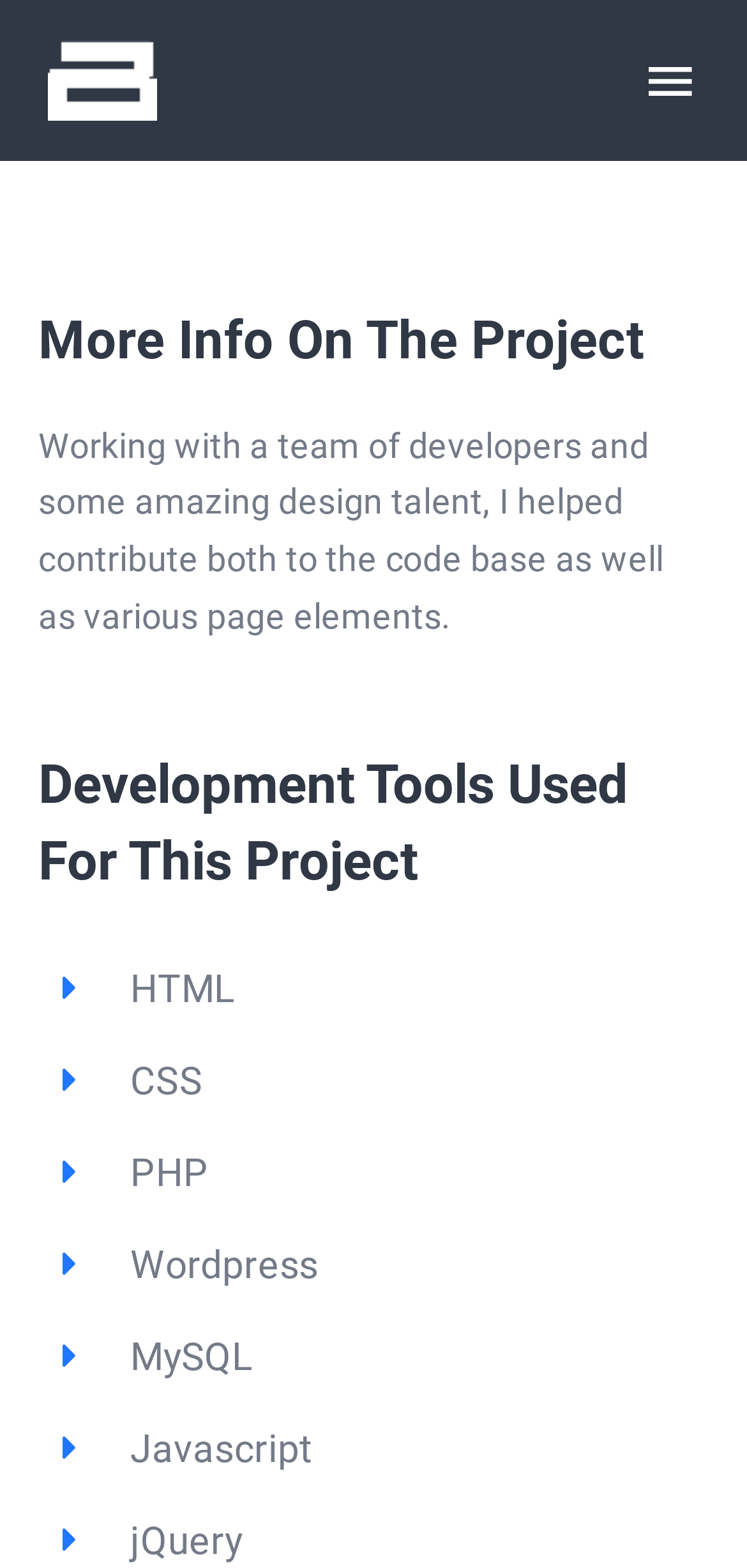Describe the webpage meticulously, covering all significant aspects.

The webpage is about a project, specifically a collaboration with developers and designers. At the top left, there is a link to the homepage, accompanied by the "What Else Blue Designs Logo" image. To the right of the logo, there is a navigation menu with a toggle button labeled "Toggle Navigation". The menu contains links to various sections, including "HOME", "ABOUT", "WORK", "ARTICLES", "SERVICES", "DAILY RENDERS", and "CONTACT".

Below the navigation menu, there is a heading "More Info On The Project" followed by a paragraph of text describing the project, which mentions contributing to the code base and page elements. 

Further down, there is another heading "Development Tools Used For This Project" followed by a list of tools, including "HTML", "CSS", "PHP", "Wordpress", "MySQL", "Javascript", and "jQuery", each listed on a separate line.